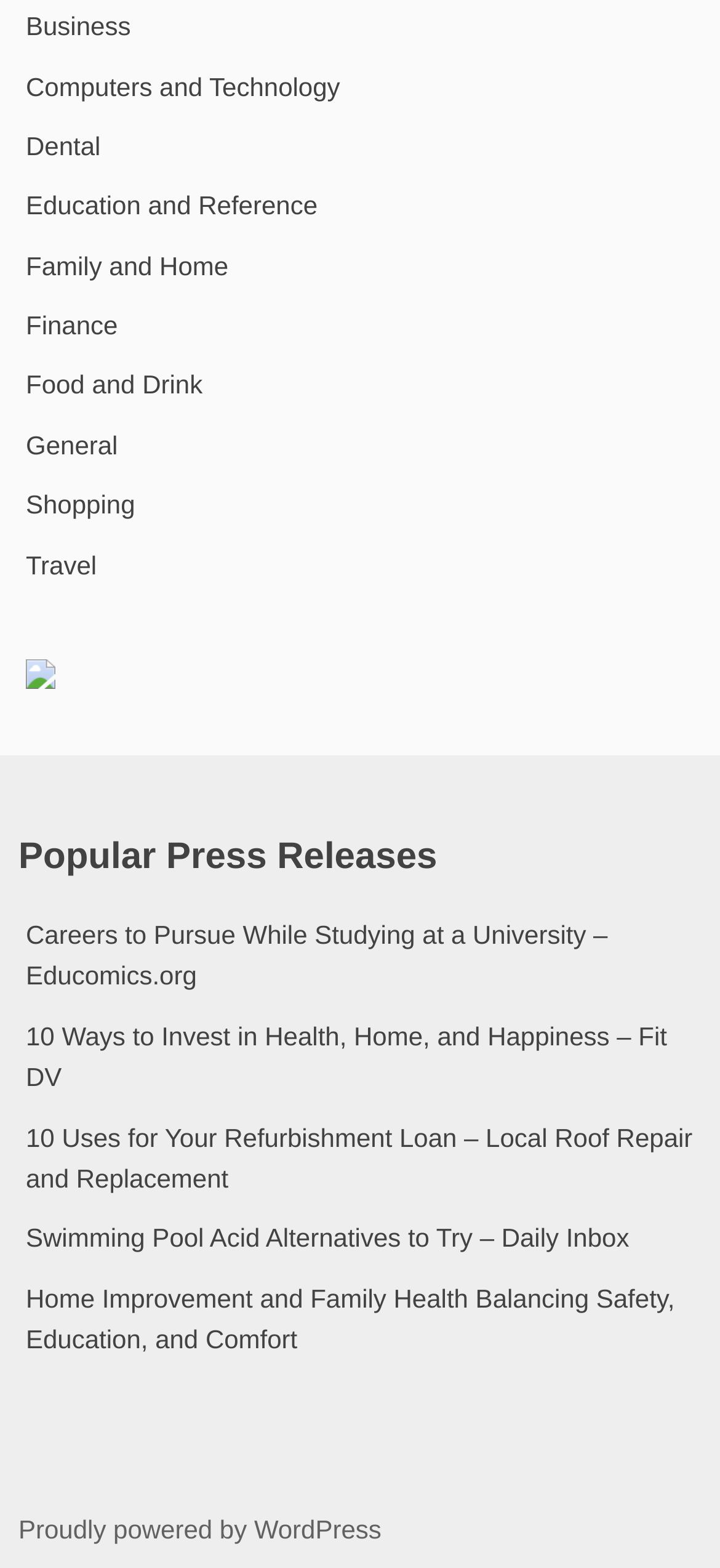Can you determine the bounding box coordinates of the area that needs to be clicked to fulfill the following instruction: "Click on Business"?

[0.036, 0.007, 0.182, 0.026]